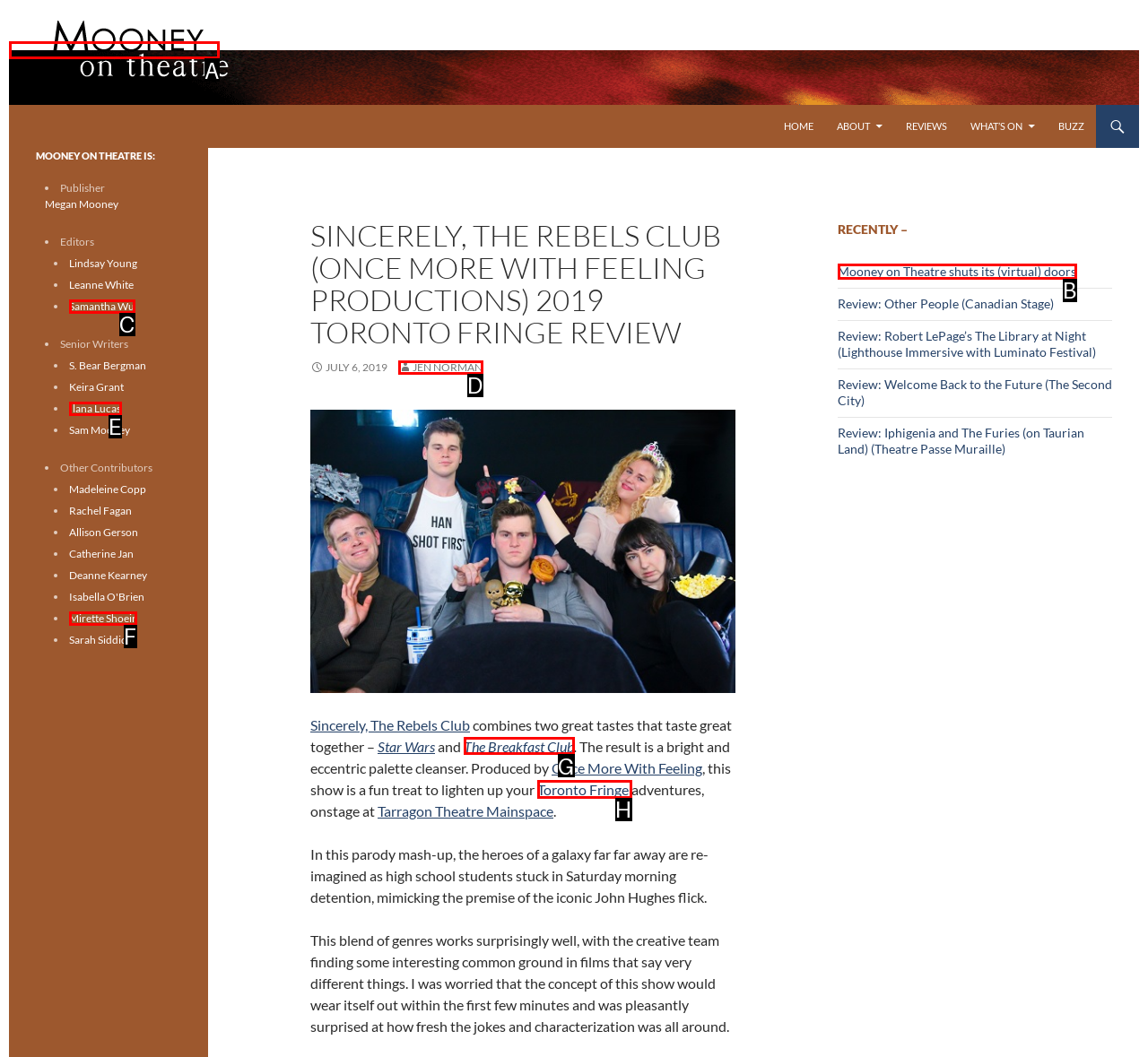For the task: Learn more about the Toronto Fringe, tell me the letter of the option you should click. Answer with the letter alone.

H